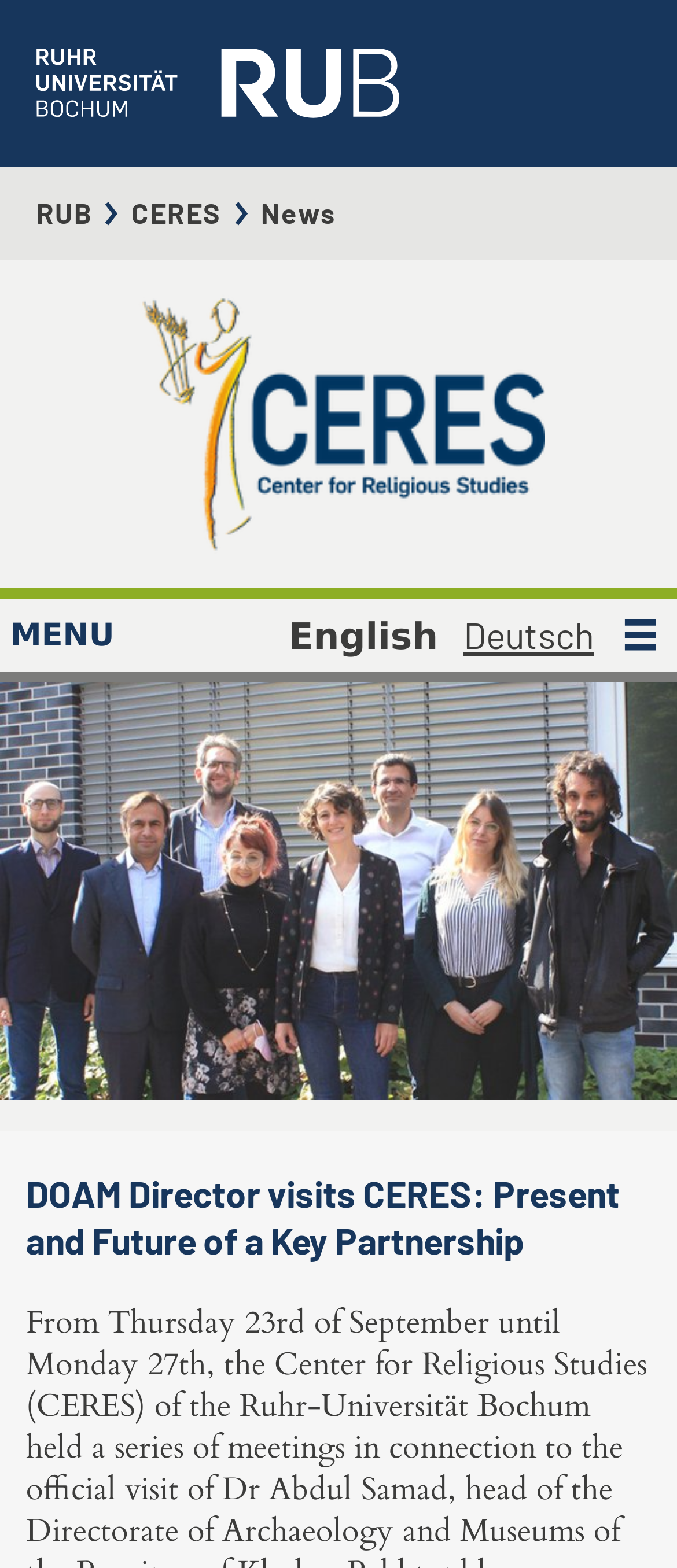What is the logo of the university?
Refer to the image and offer an in-depth and detailed answer to the question.

The logo of the university can be found at the top left corner of the webpage, which is an image with the text 'Logo RUB'.